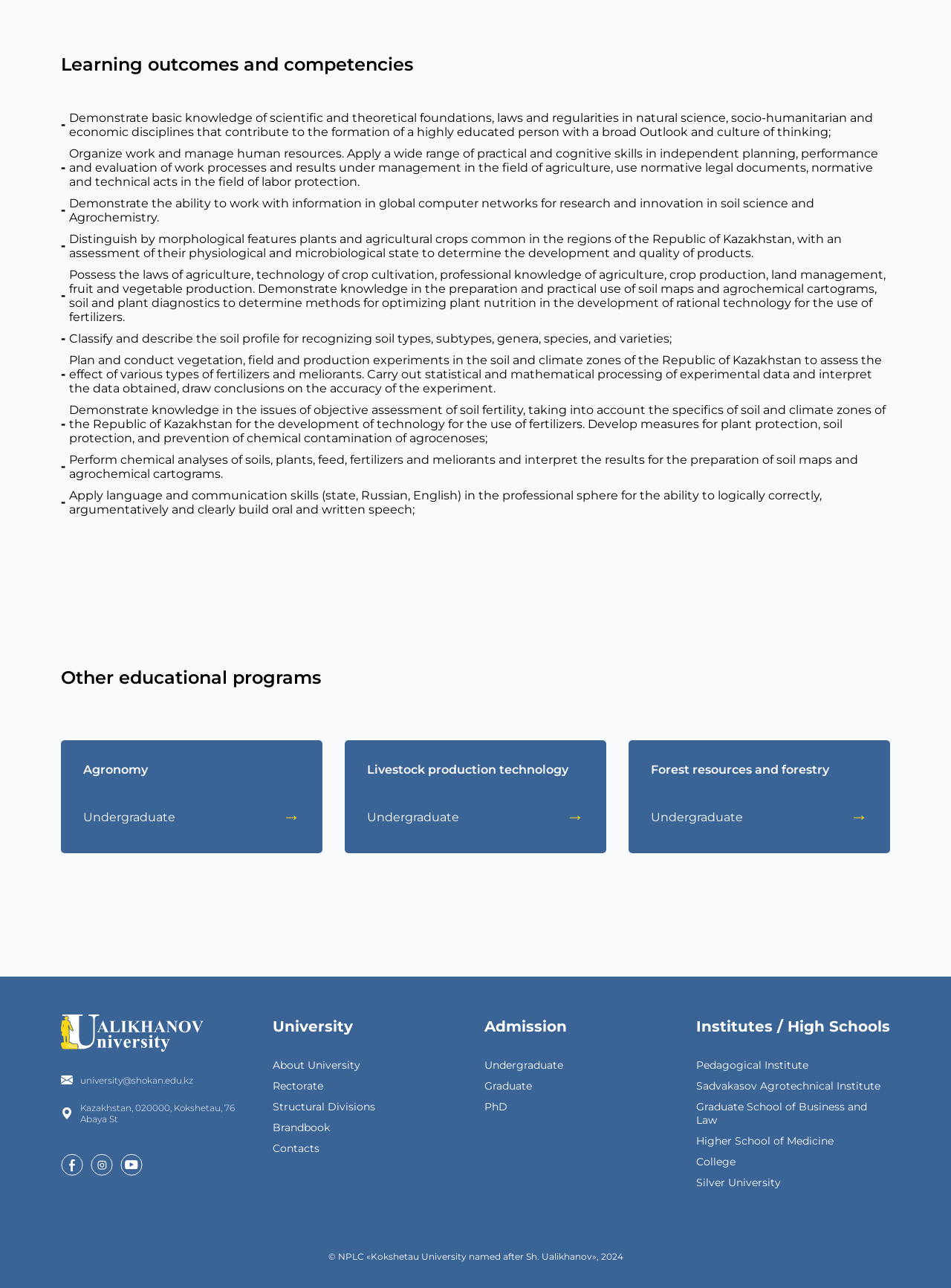Determine the bounding box coordinates for the region that must be clicked to execute the following instruction: "Click on the 'Livestock production technology Undergraduate →' link".

[0.362, 0.575, 0.638, 0.663]